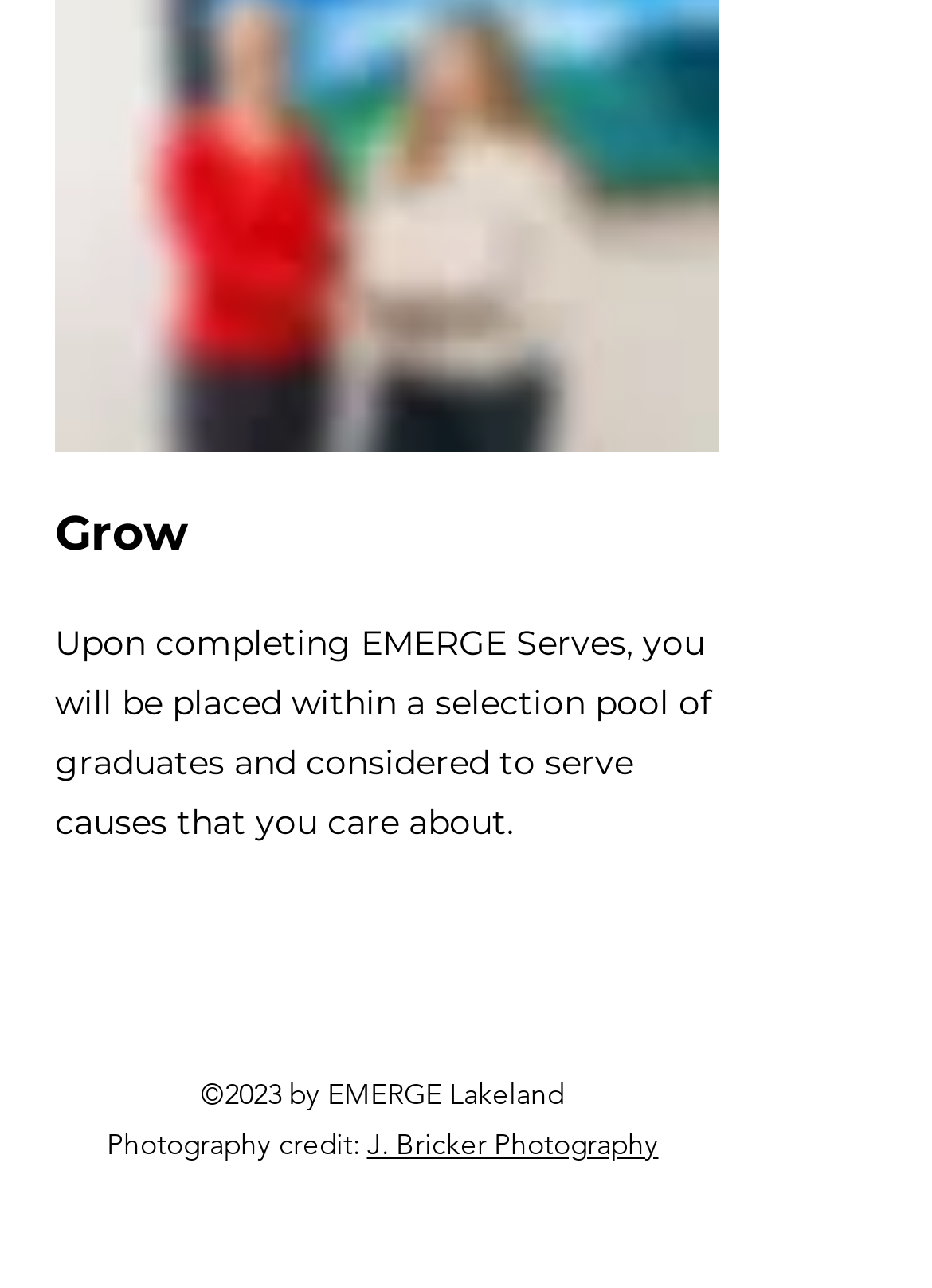What is the position of the 'Social Bar' section?
Please give a detailed and thorough answer to the question, covering all relevant points.

The position of the 'Social Bar' section can be determined by analyzing the bounding box coordinates. The y1 and y2 coordinates of the 'Social Bar' section are 0.745 and 0.81, respectively, which suggests that it is located at the bottom of the webpage. The x1 and x2 coordinates are 0.238 and 0.585, respectively, which suggests that it is located in the middle of the webpage.